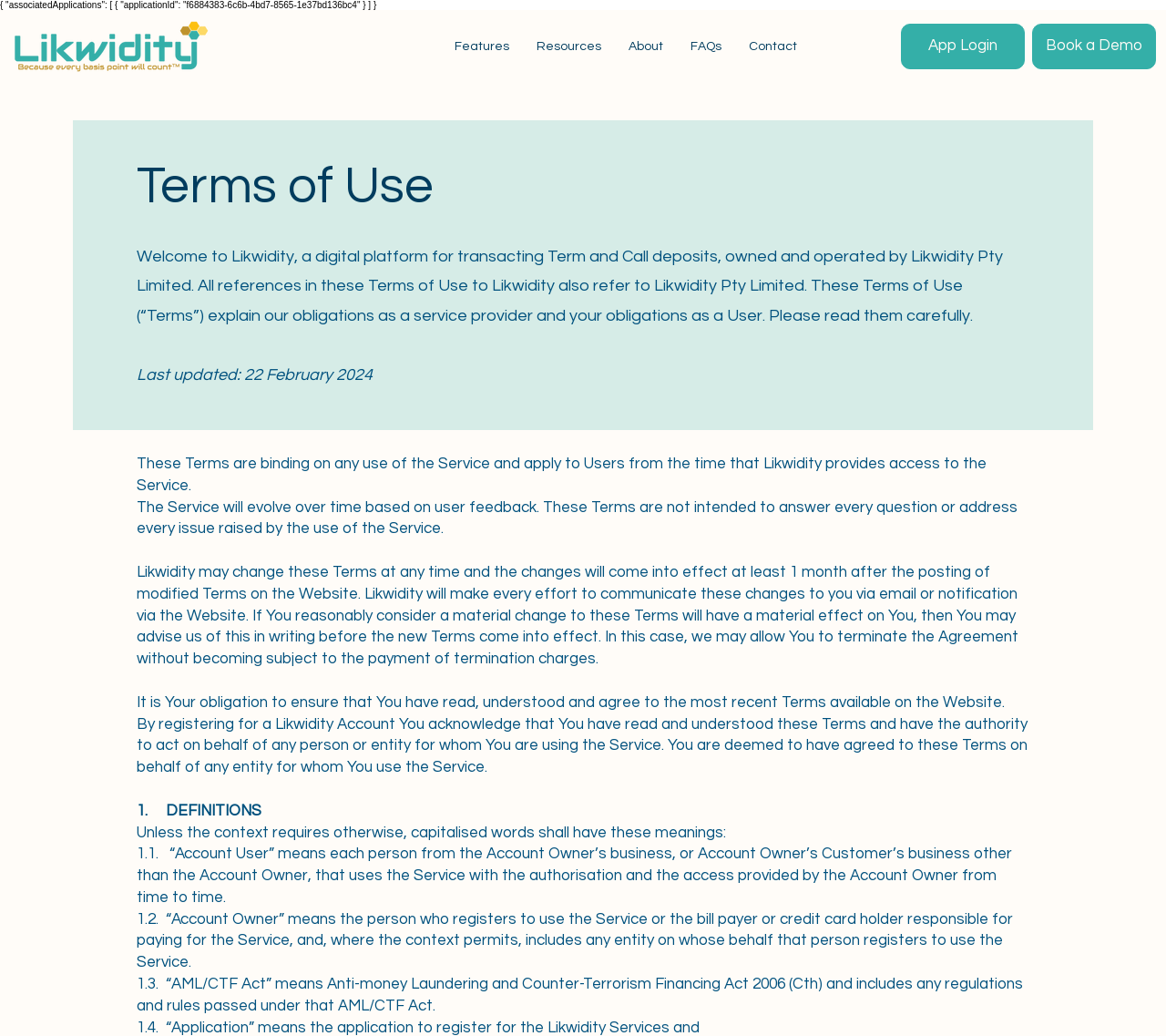Generate a thorough description of the webpage.

The webpage is titled "Terms & Conditions | Likwidity" and appears to be a legal document outlining the terms of use for the Likwidity platform. 

At the top of the page, there is a navigation menu with links to "Features", "Resources", "About", "FAQs", and "Contact". To the right of this menu, there is a link to "App Login" and a button to "Book a Demo". 

Below the navigation menu, there is a heading titled "Terms of Use" followed by a paragraph of text that introduces the purpose of the terms of use and the obligations of both Likwidity and its users. 

The main content of the page is divided into sections, with each section addressing a specific aspect of the terms of use. The sections are numbered, starting from "1. DEFINITIONS", and each section has multiple subsections that provide detailed explanations of key terms and concepts. 

Throughout the page, there are no images, but there are multiple blocks of text that provide information about the terms of use, including the last updated date, the evolution of the service, and the user's obligations.